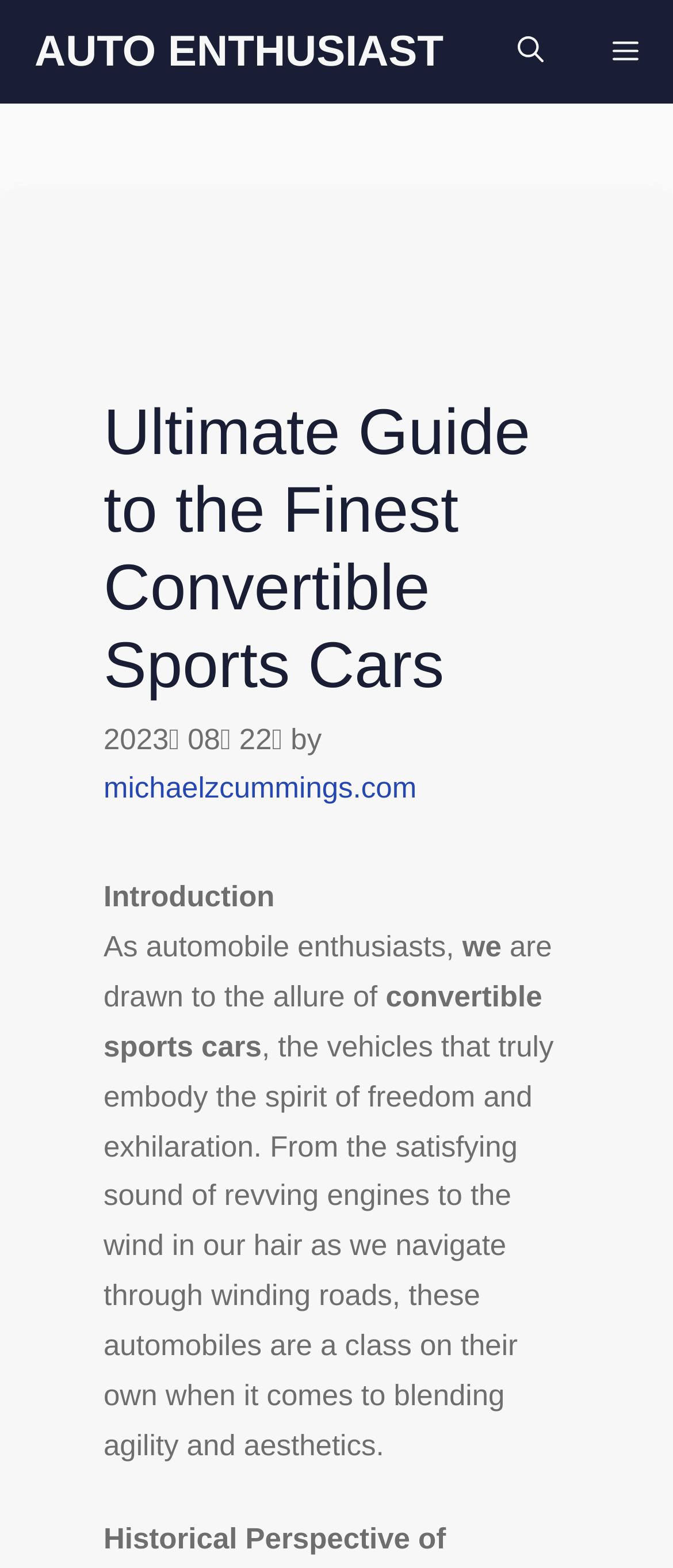Determine the title of the webpage and give its text content.

Ultimate Guide to the Finest Convertible Sports Cars